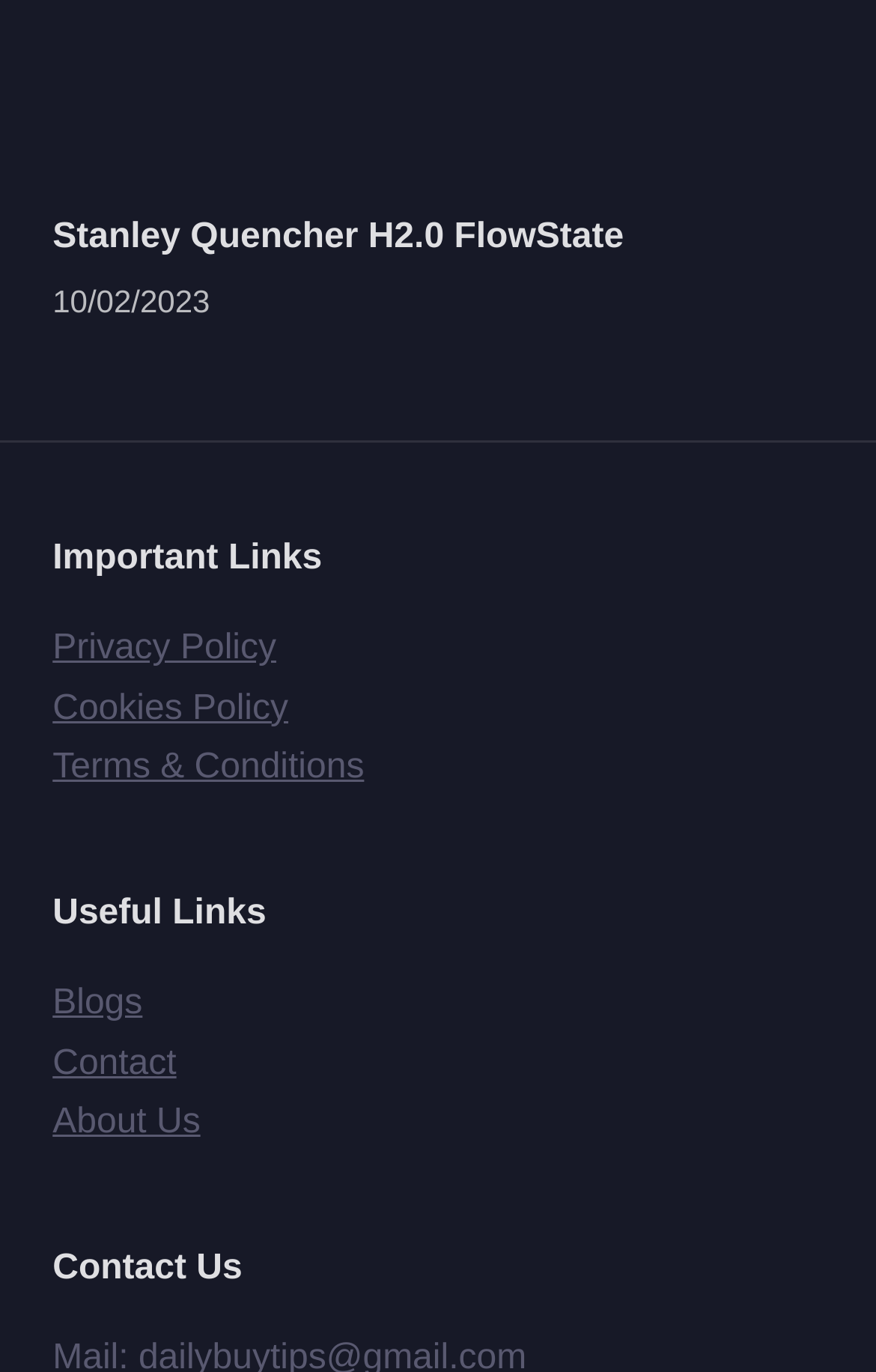How many categories of links are on the webpage?
Please answer the question as detailed as possible.

There are three categories of links on the webpage, which are 'Important Links', 'Useful Links', and 'Contact Us', each with its own set of links underneath.